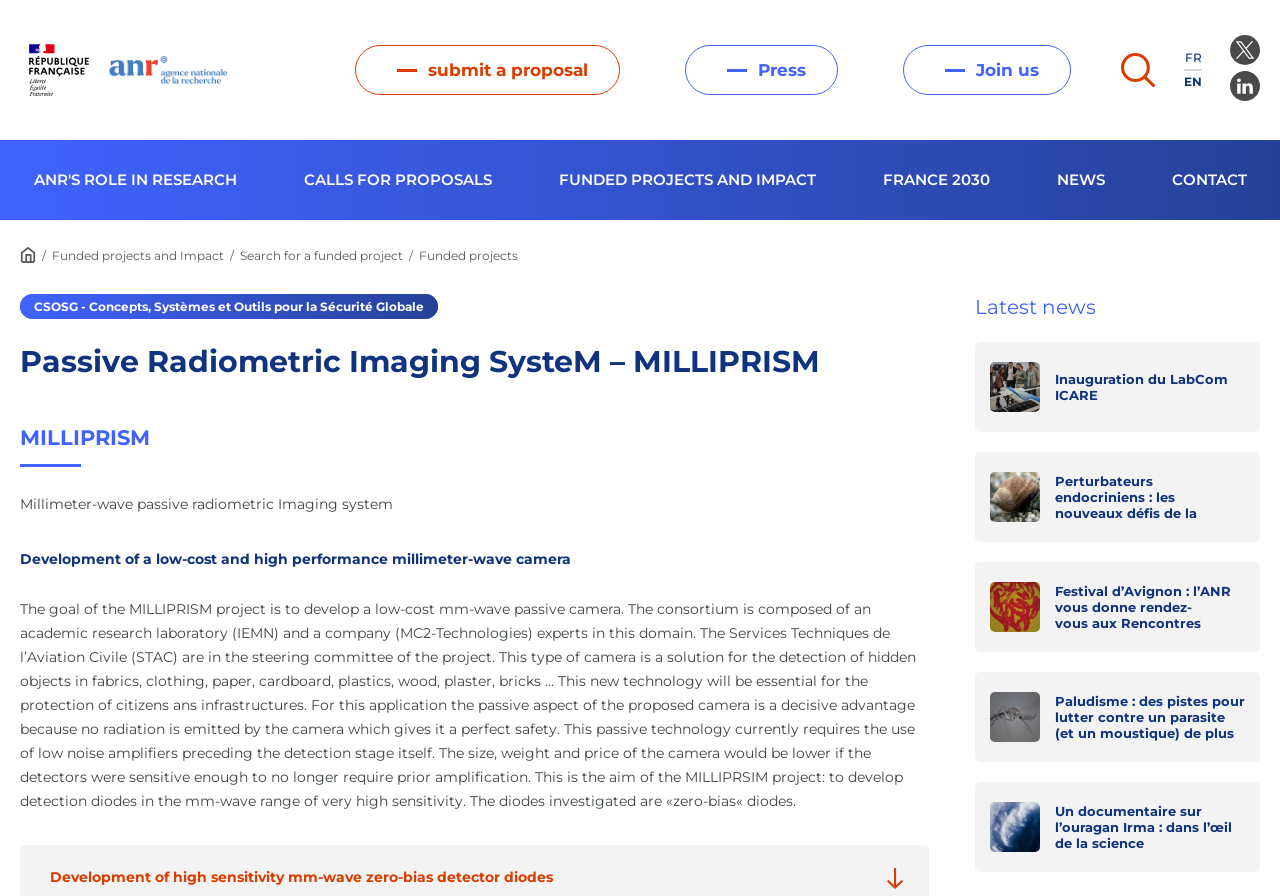Determine the bounding box coordinates of the UI element described below. Use the format (top-left x, top-left y, bottom-right x, bottom-right y) with floating point numbers between 0 and 1: .st0{stroke:#FFFFFF;stroke-miterlimit:10;} .st1{fill:#FFFFFF;}

[0.961, 0.044, 0.984, 0.068]